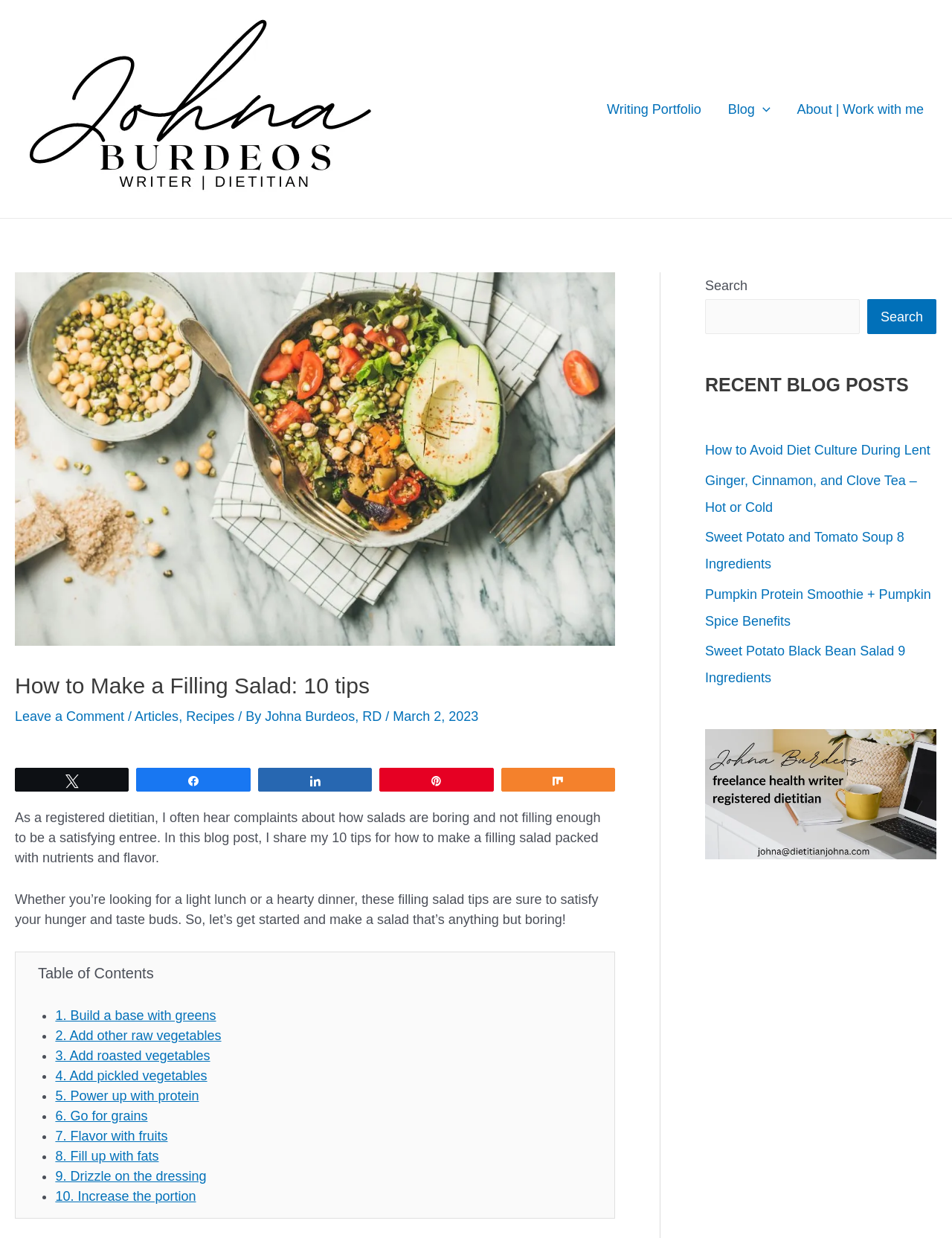Could you specify the bounding box coordinates for the clickable section to complete the following instruction: "Click on the writer and dietitian's profile link"?

[0.016, 0.081, 0.406, 0.093]